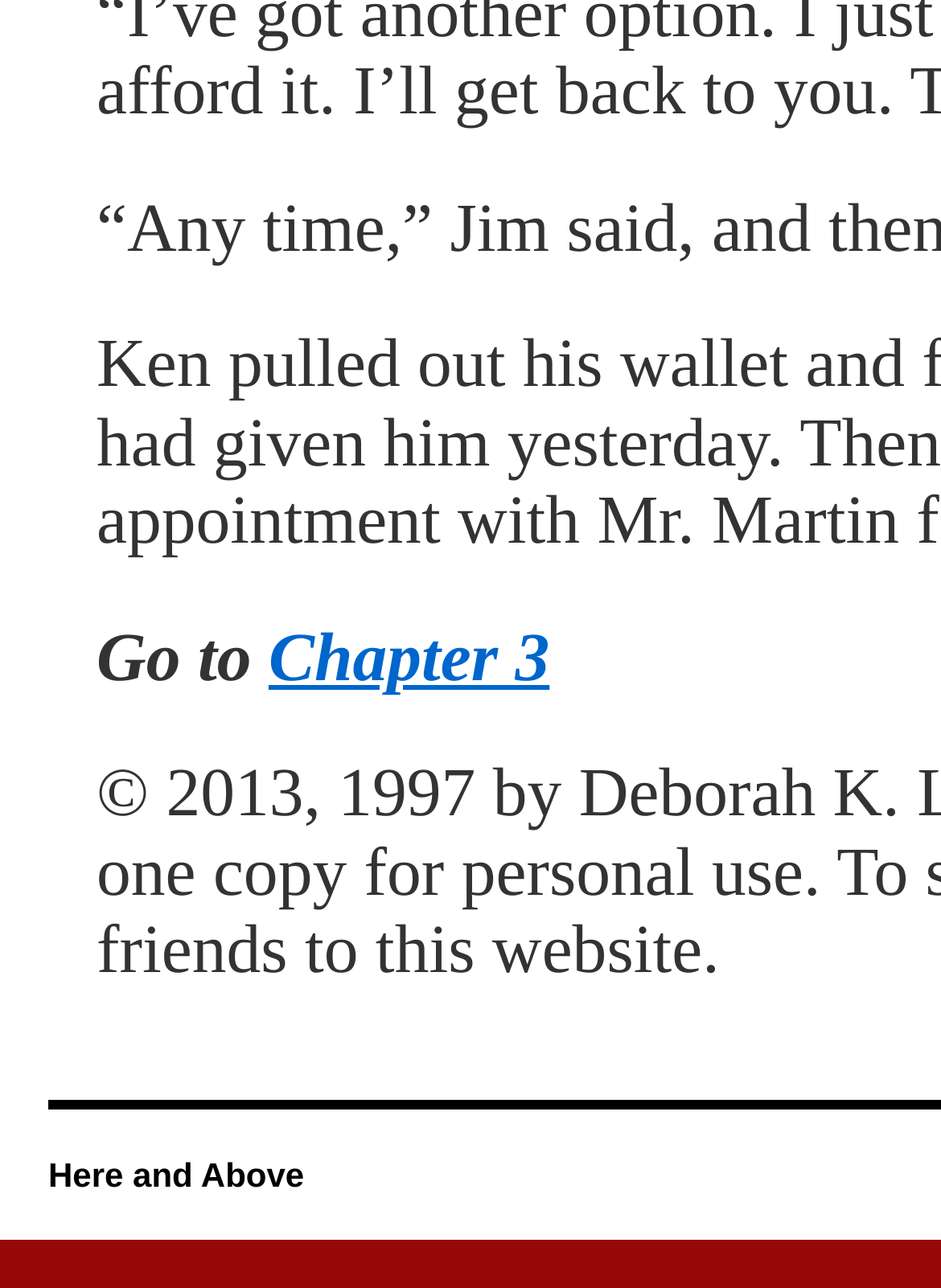Given the element description: "Chapter 3", predict the bounding box coordinates of this UI element. The coordinates must be four float numbers between 0 and 1, given as [left, top, right, bottom].

[0.285, 0.483, 0.584, 0.541]